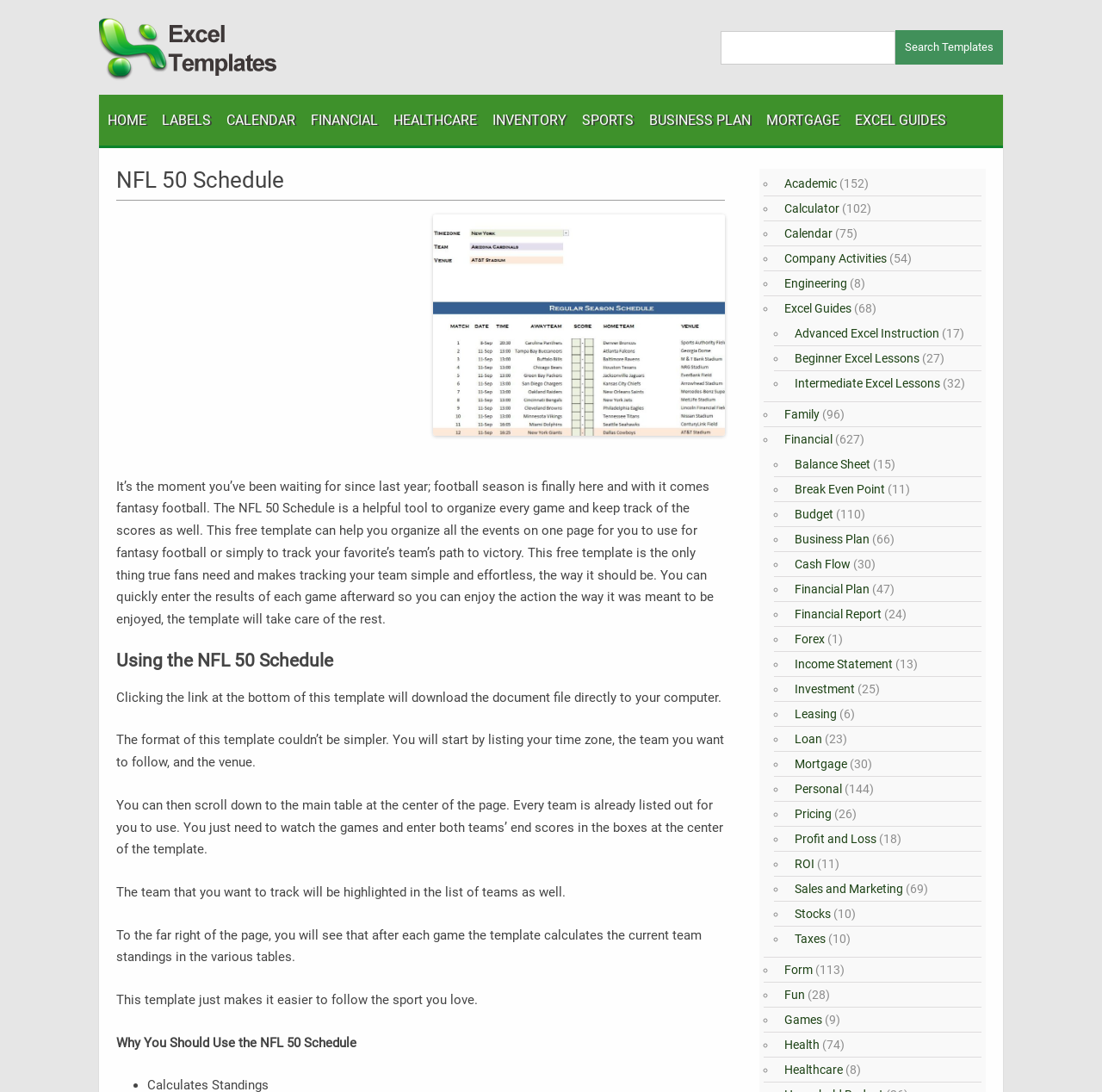Extract the heading text from the webpage.

NFL 50 Schedule